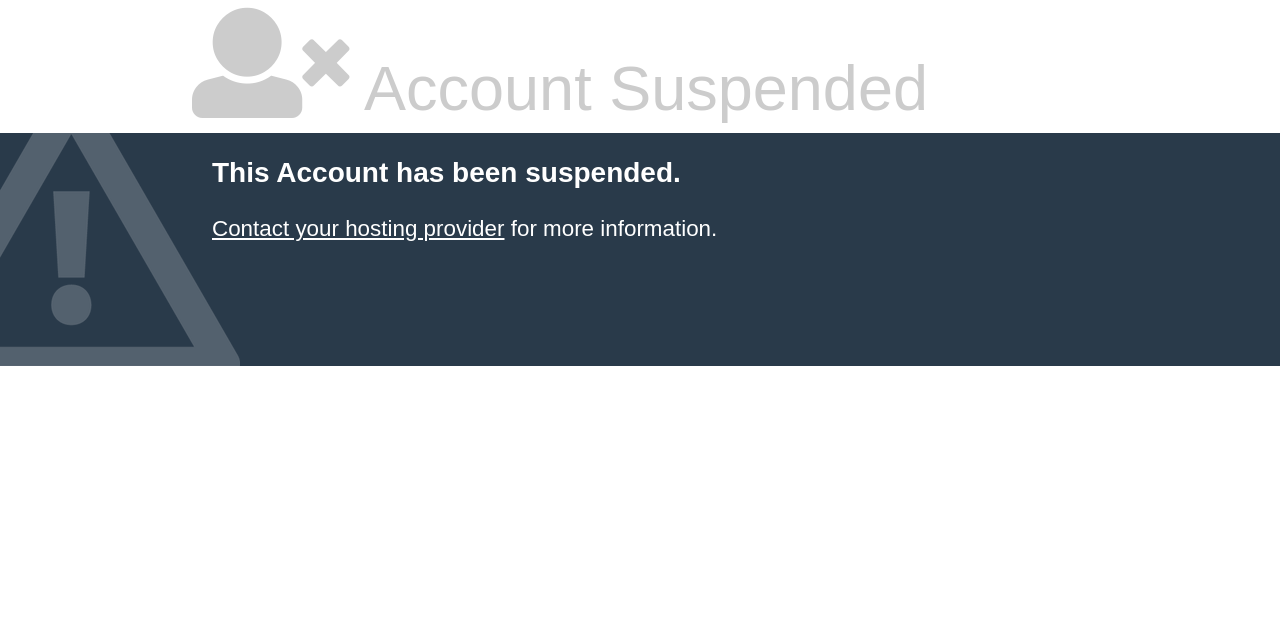Identify and provide the bounding box for the element described by: "Contact your hosting provider".

[0.166, 0.336, 0.394, 0.375]